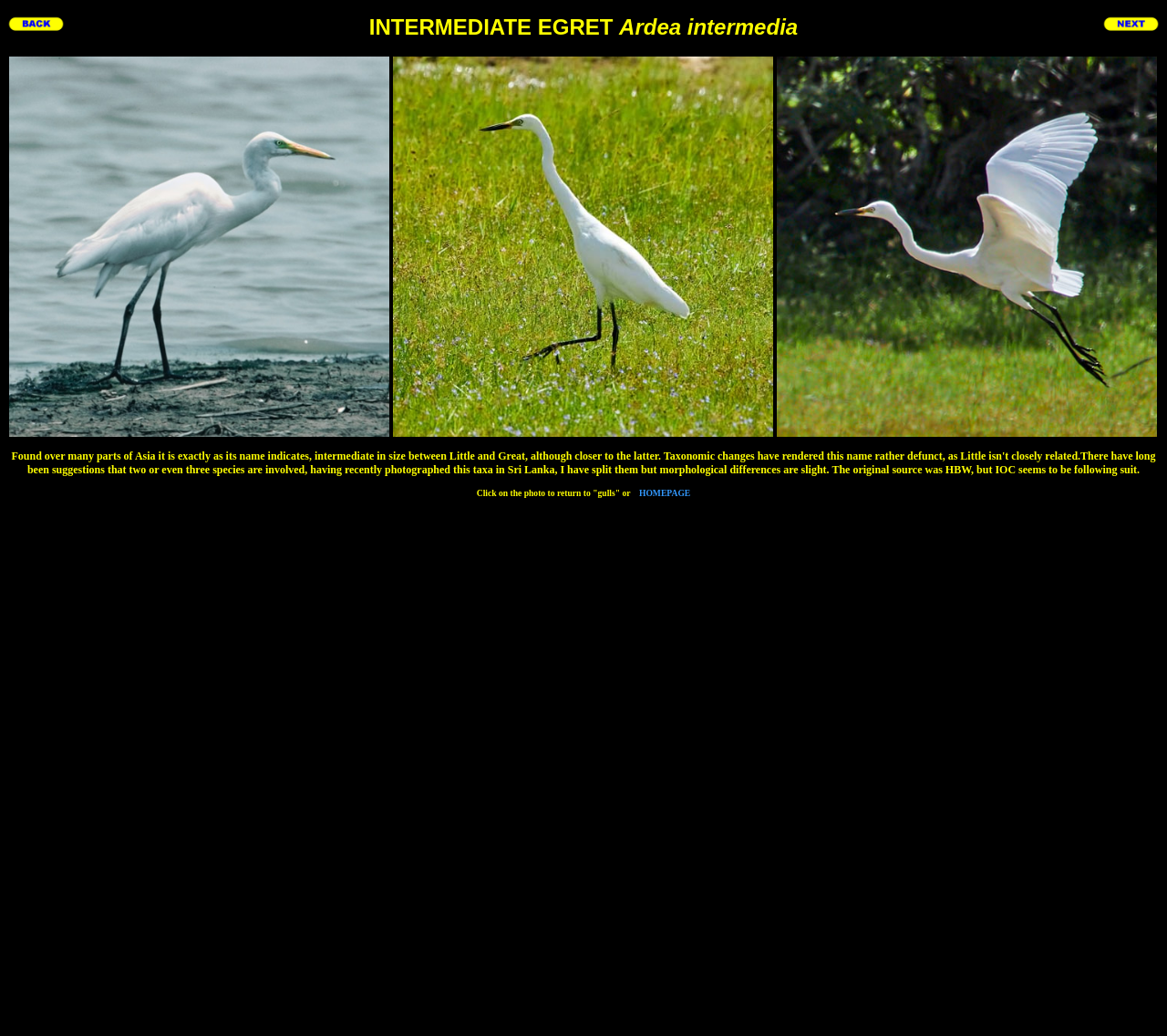Provide a short, one-word or phrase answer to the question below:
How many images are on this webpage?

5